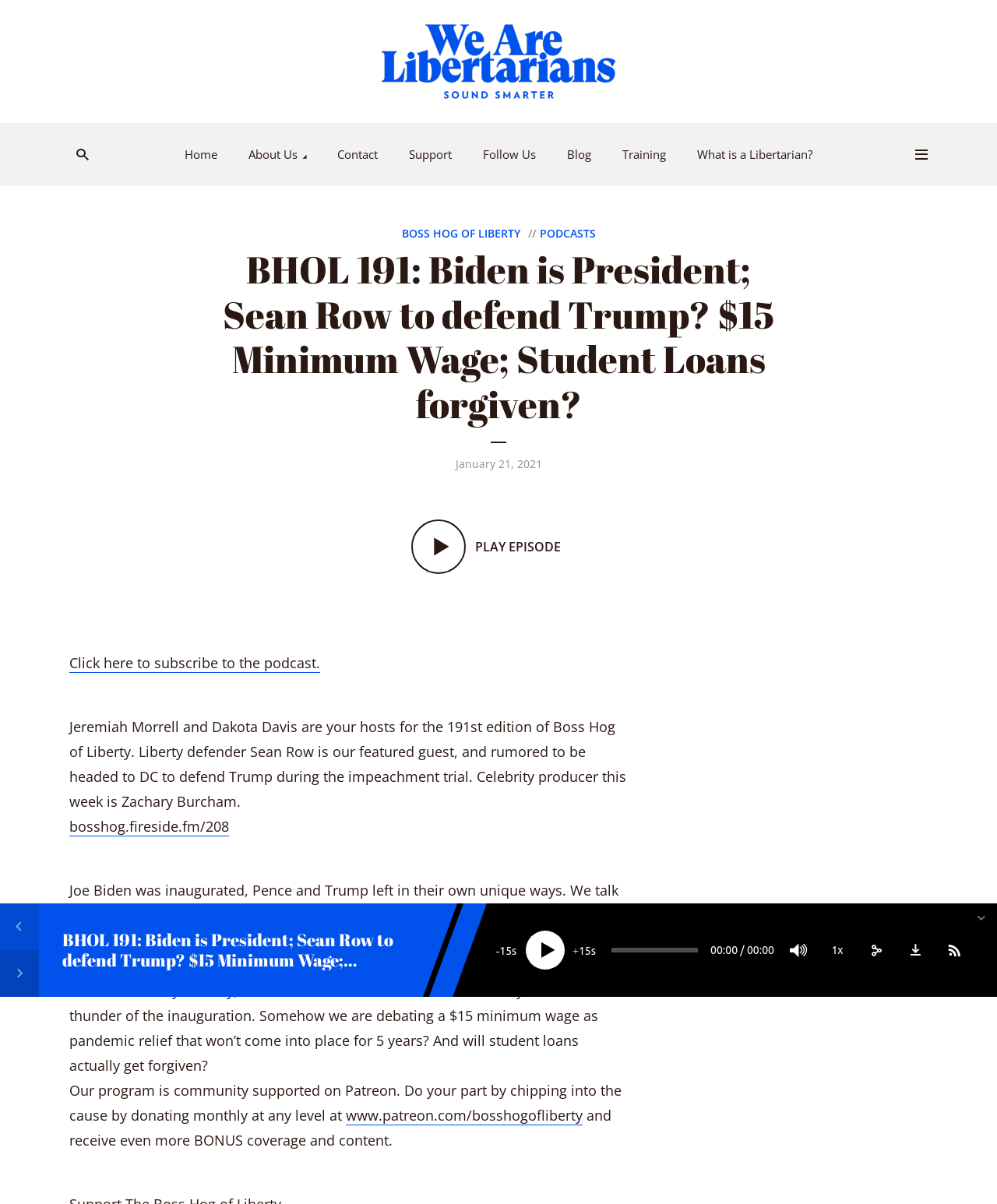Please identify the bounding box coordinates of where to click in order to follow the instruction: "Share the episode".

[0.859, 0.773, 0.898, 0.805]